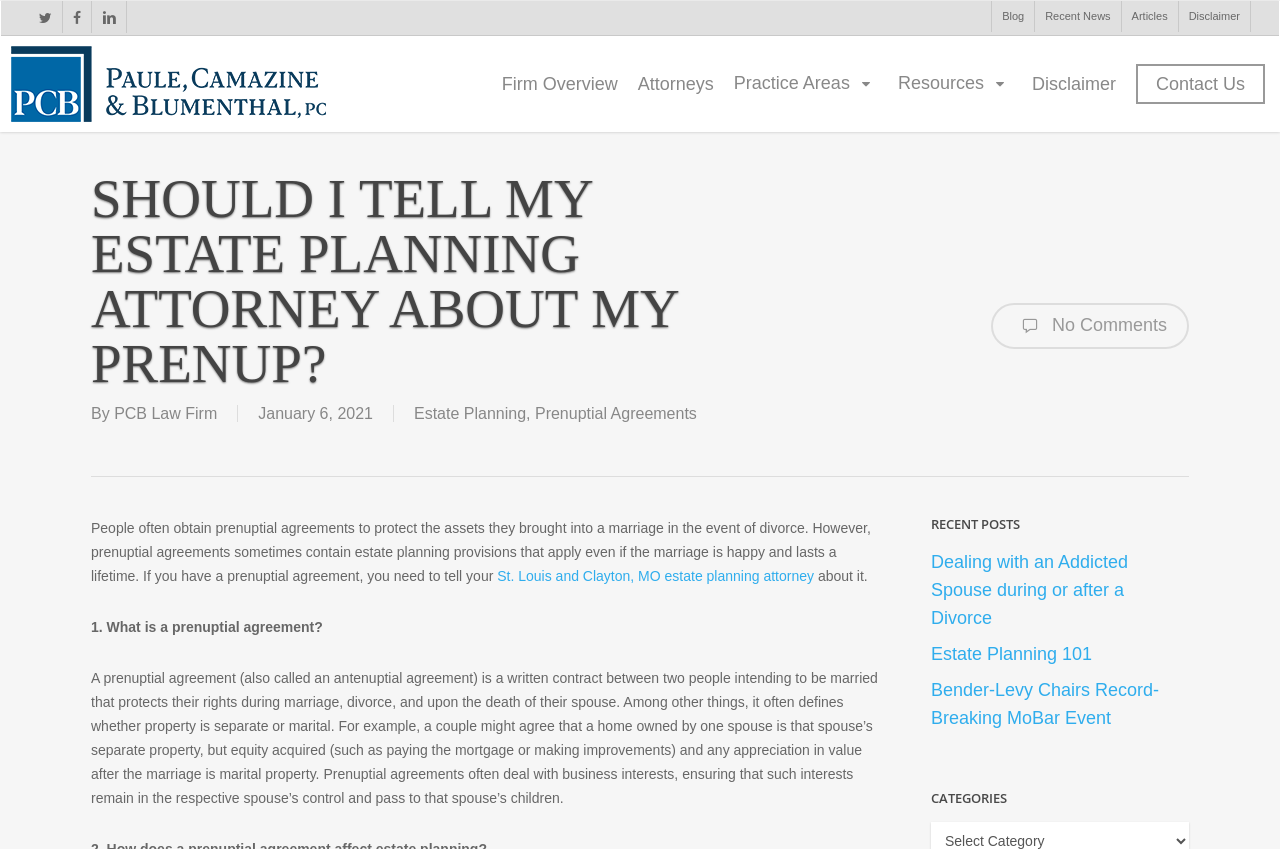Identify the bounding box coordinates for the element that needs to be clicked to fulfill this instruction: "View the 'Recent News' page". Provide the coordinates in the format of four float numbers between 0 and 1: [left, top, right, bottom].

[0.808, 0.001, 0.875, 0.038]